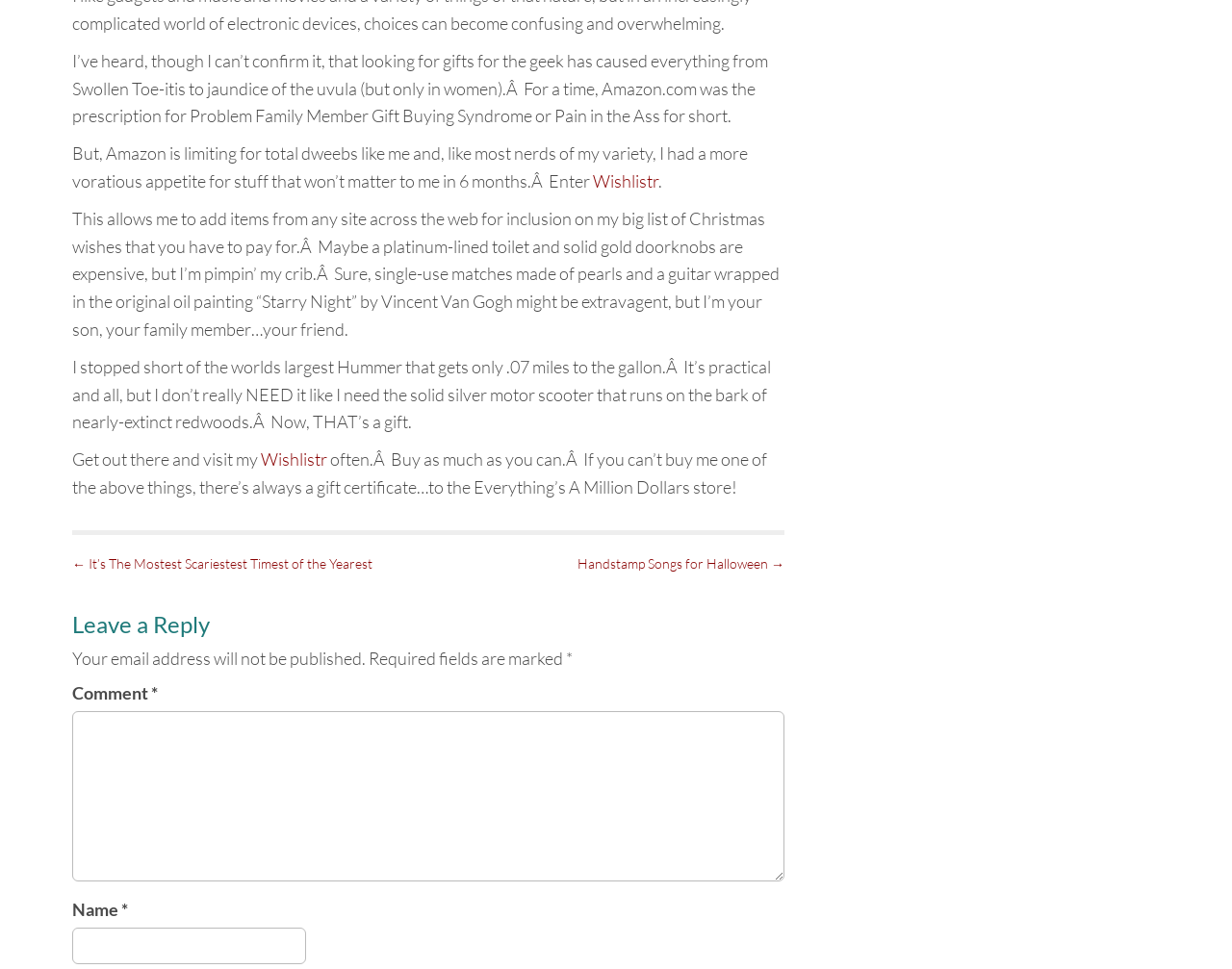Find the bounding box coordinates for the UI element that matches this description: "parent_node: Comment * name="comment"".

[0.059, 0.733, 0.637, 0.91]